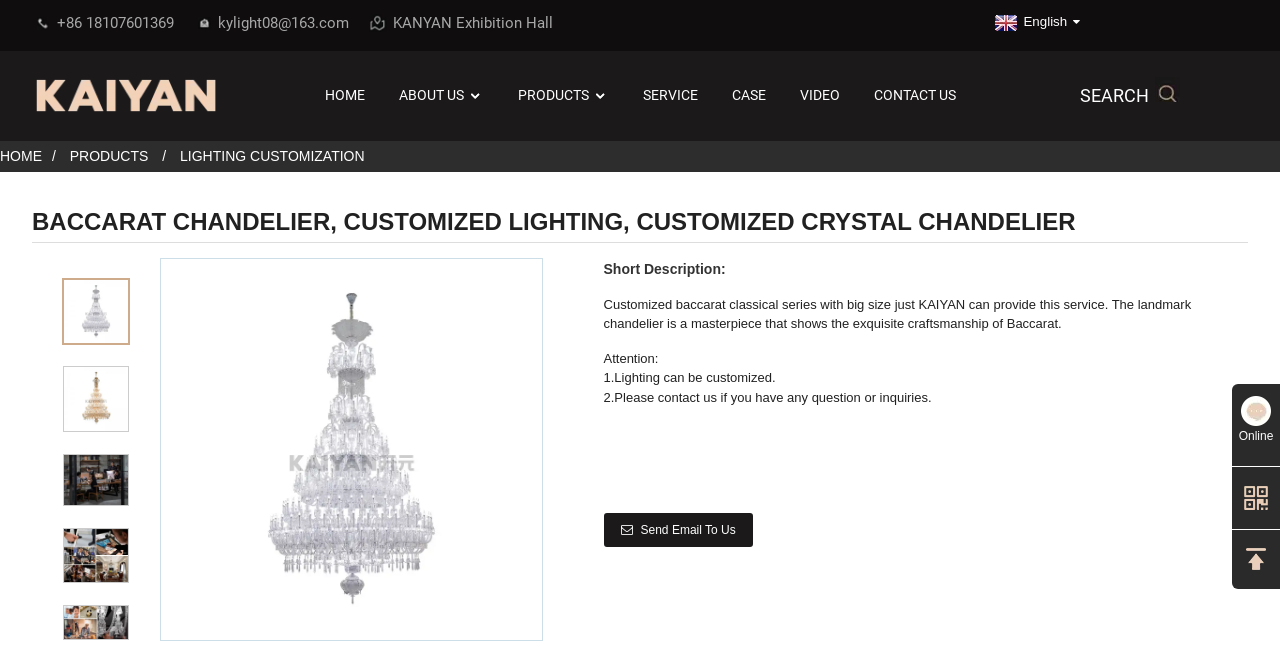What is the company's phone number?
By examining the image, provide a one-word or phrase answer.

+86 18107601369